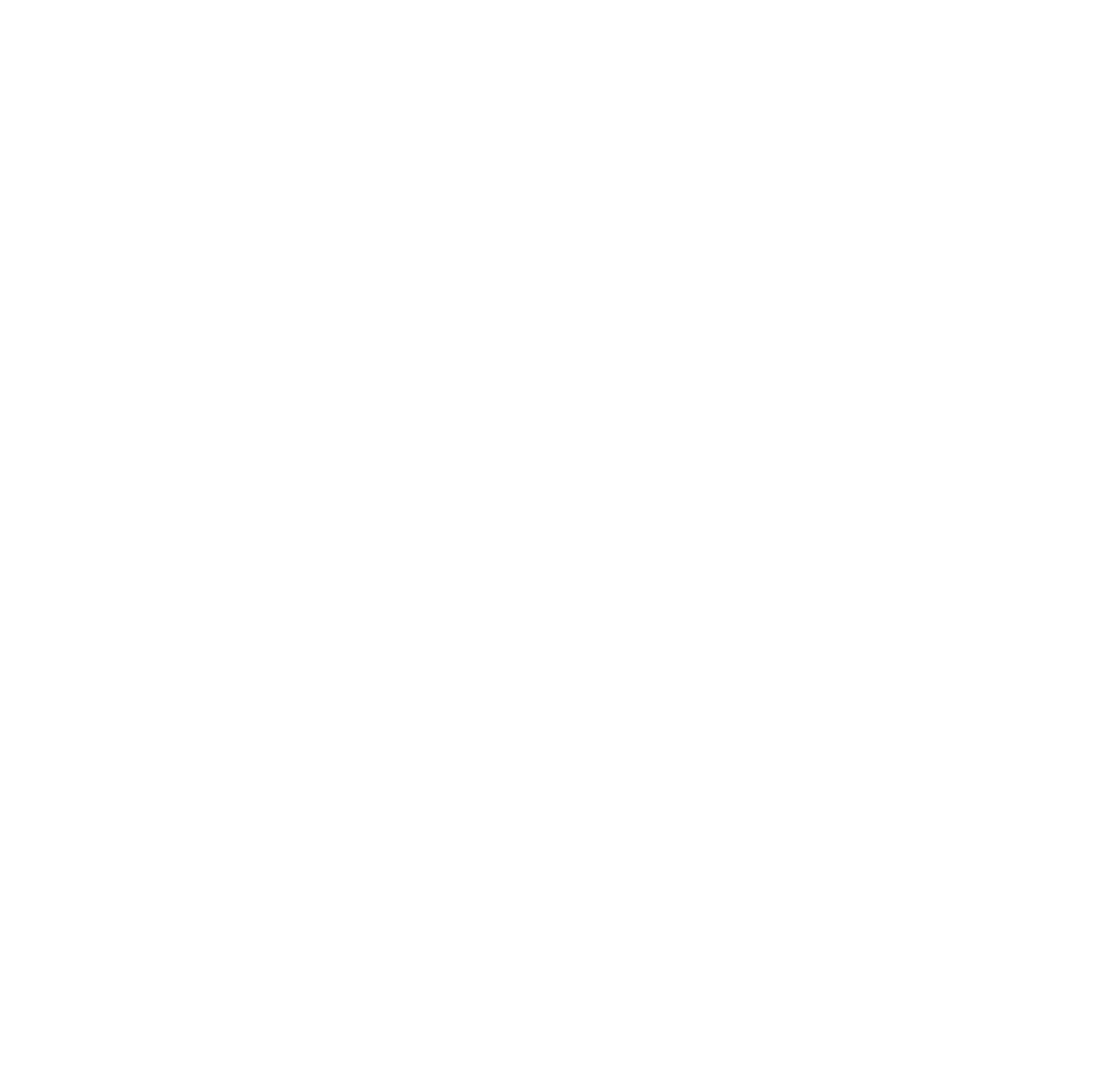Please predict the bounding box coordinates (top-left x, top-left y, bottom-right x, bottom-right y) for the UI element in the screenshot that fits the description: Contact Us

[0.051, 0.362, 0.231, 0.414]